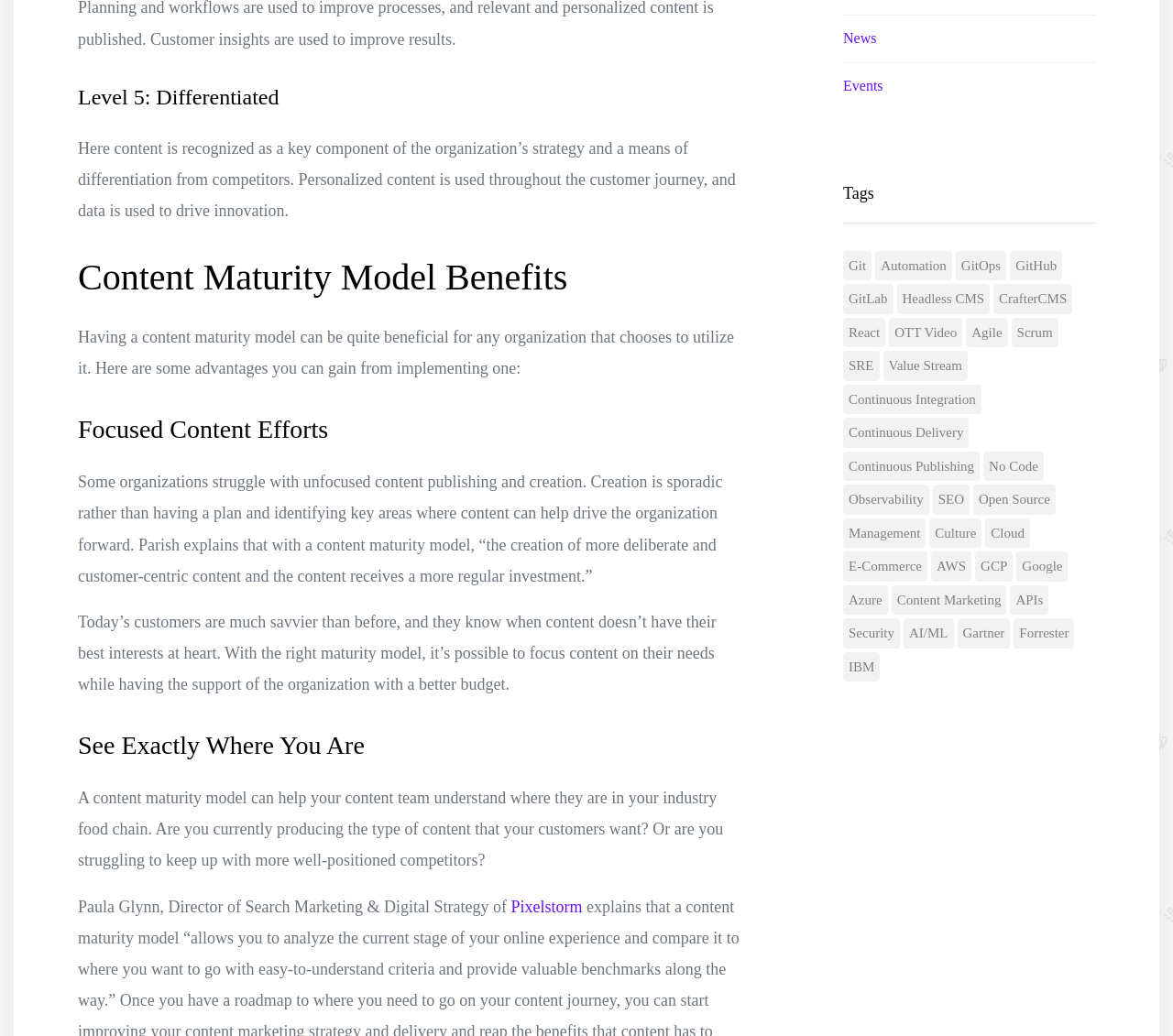Please provide a brief answer to the following inquiry using a single word or phrase:
What is the main topic of the webpage?

Content Maturity Model